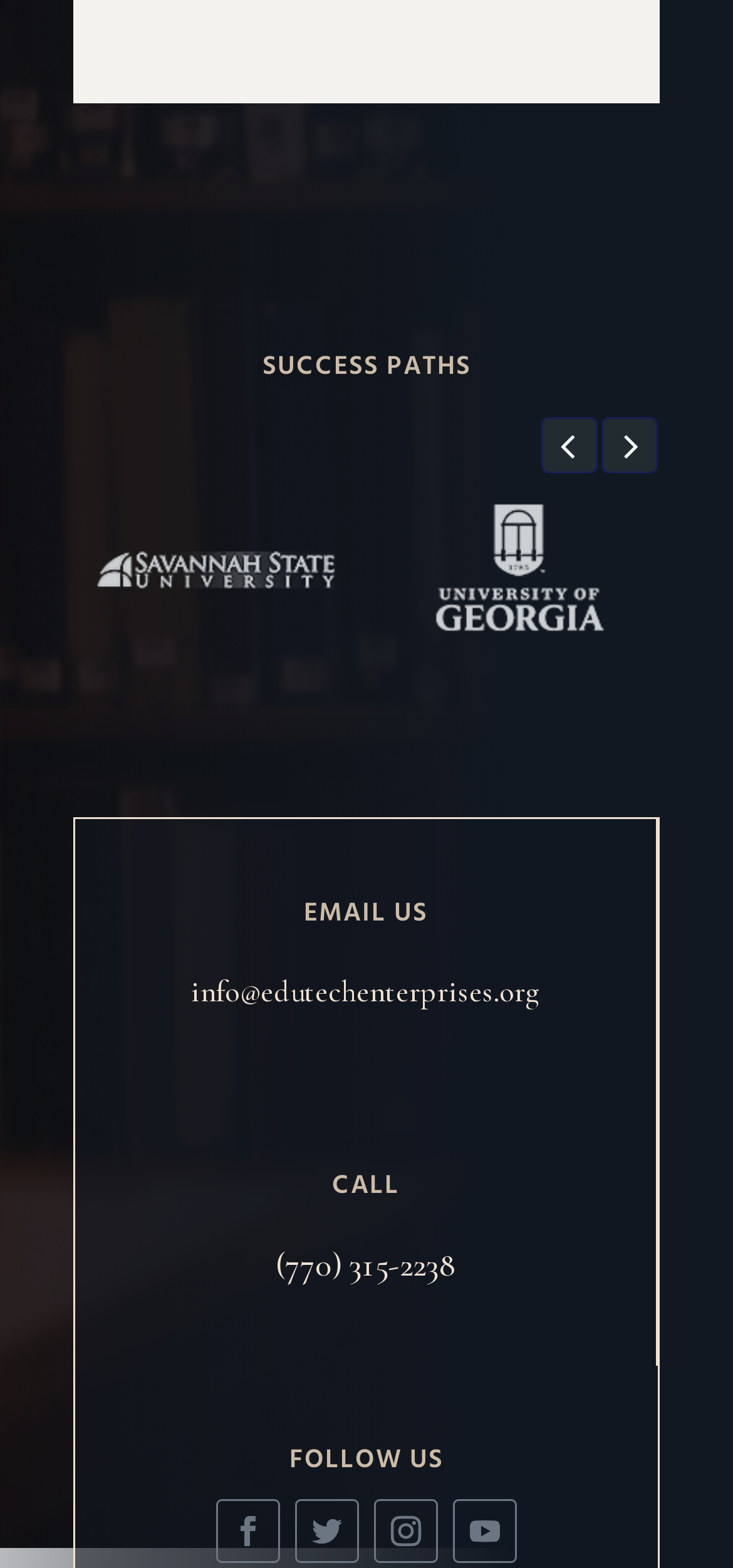What is the email address to contact?
Look at the image and respond to the question as thoroughly as possible.

I found the heading 'EMAIL US' and below it, there is a link with the email address 'info@edutechenterprises.org', which is the email address to contact.